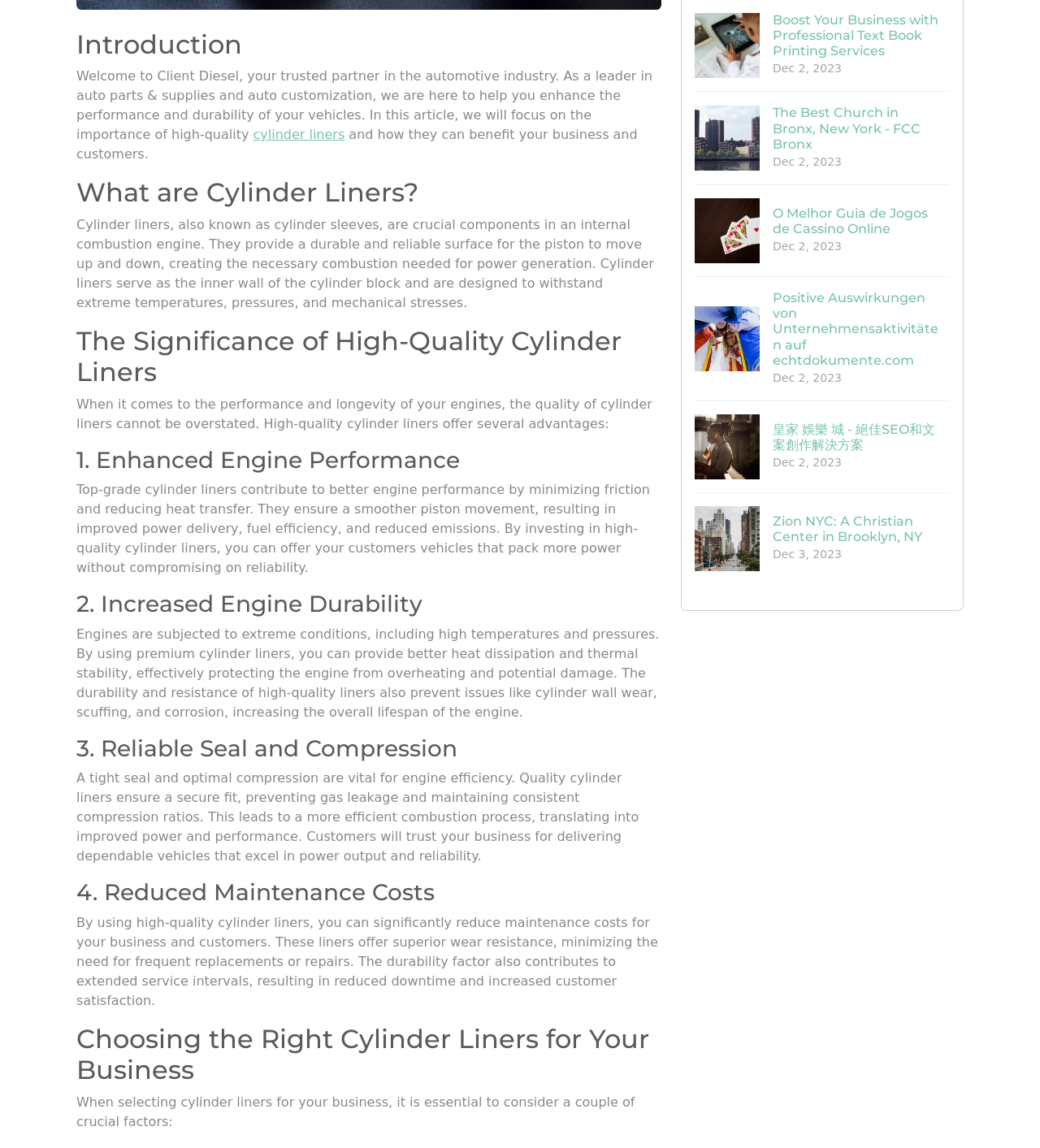Please provide the bounding box coordinates in the format (top-left x, top-left y, bottom-right x, bottom-right y). Remember, all values are floating point numbers between 0 and 1. What is the bounding box coordinate of the region described as: cylinder liners

[0.243, 0.111, 0.331, 0.124]